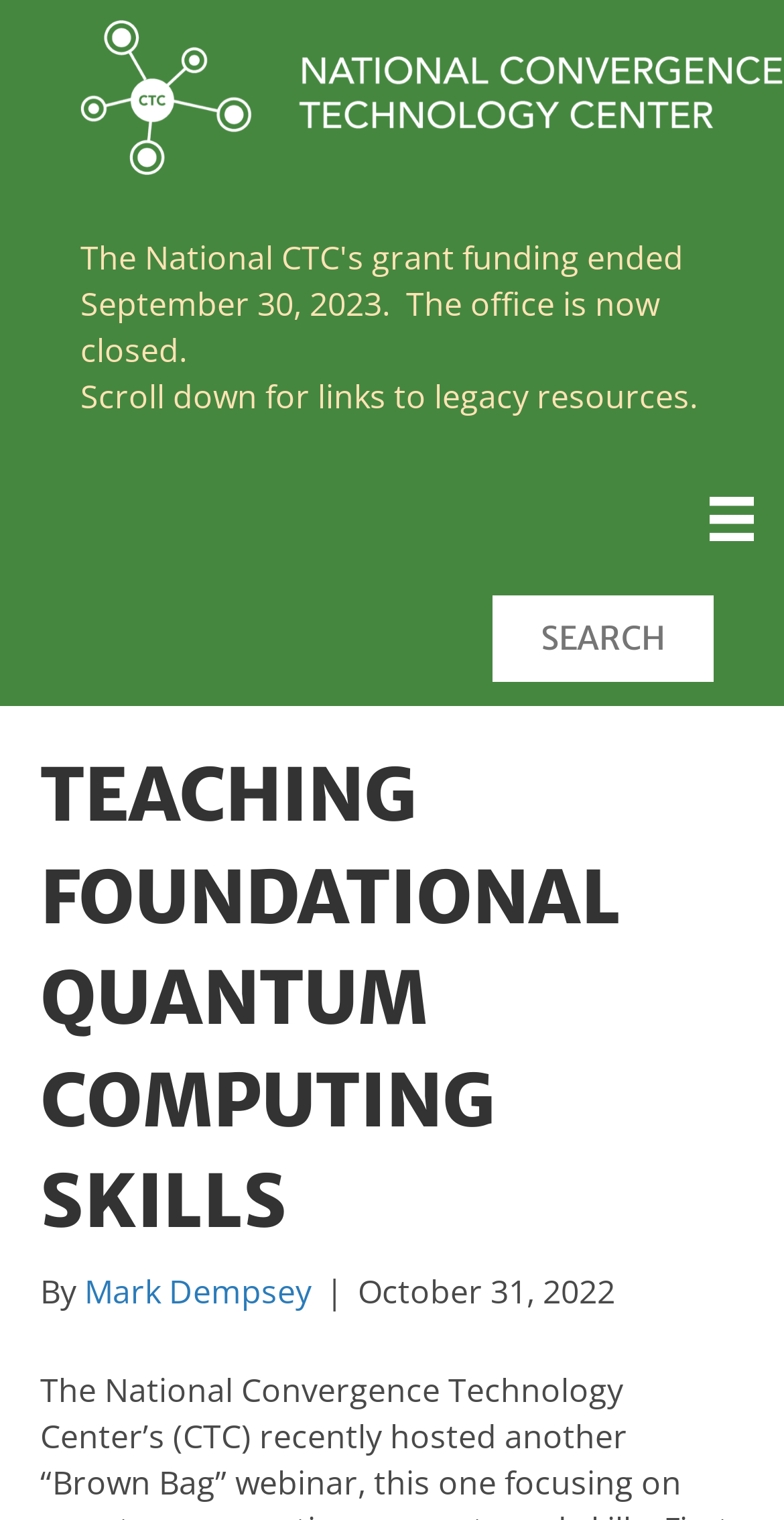Refer to the image and answer the question with as much detail as possible: What is the function of the 'SEARCH' link?

I inferred the function of the 'SEARCH' link by looking at its location next to a search input field, which suggests that it is a search button.